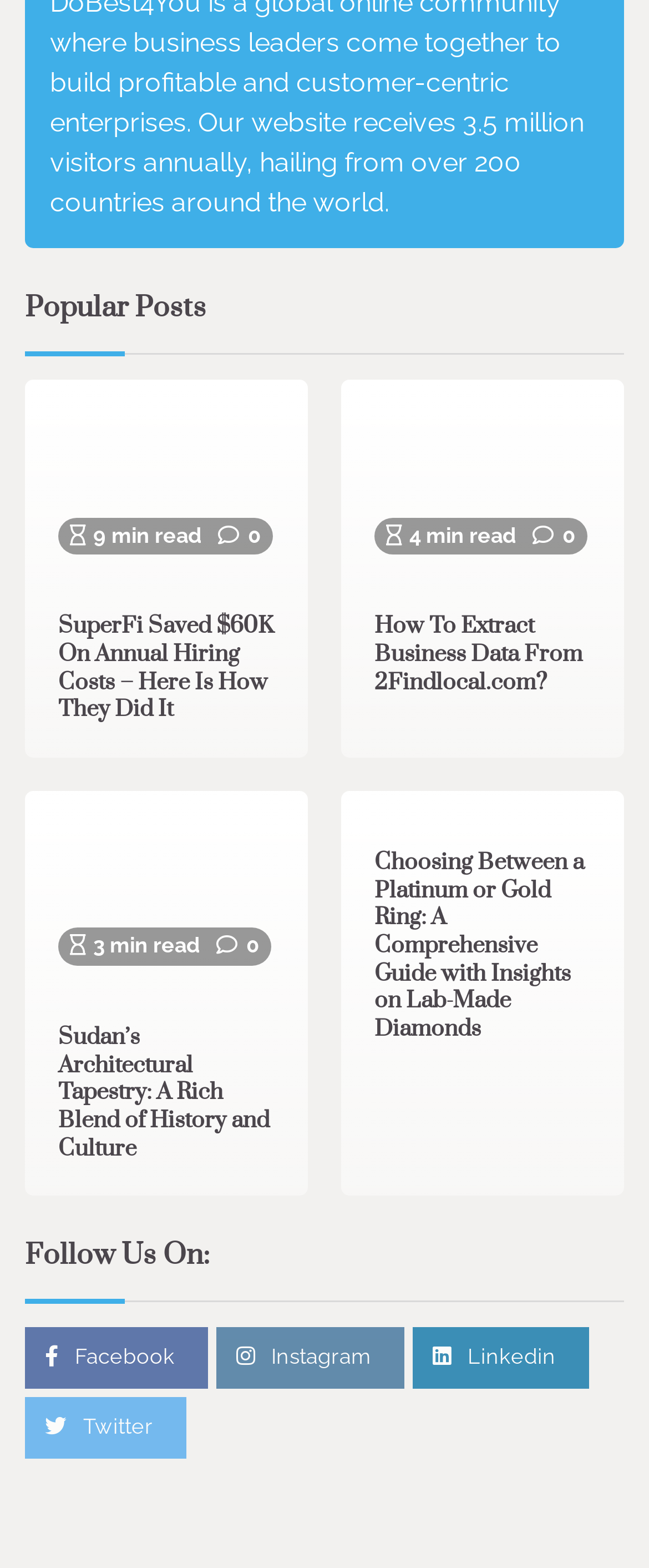What is the title of the first popular post?
Based on the image, answer the question with as much detail as possible.

The first popular post is identified by the heading element with the text 'SuperFi Saved $60K On Annual Hiring Costs – Here Is How They Did It' and its corresponding link element with the same text. This indicates that the title of the first popular post is 'SuperFi Saved $60K On Annual Hiring Costs'.